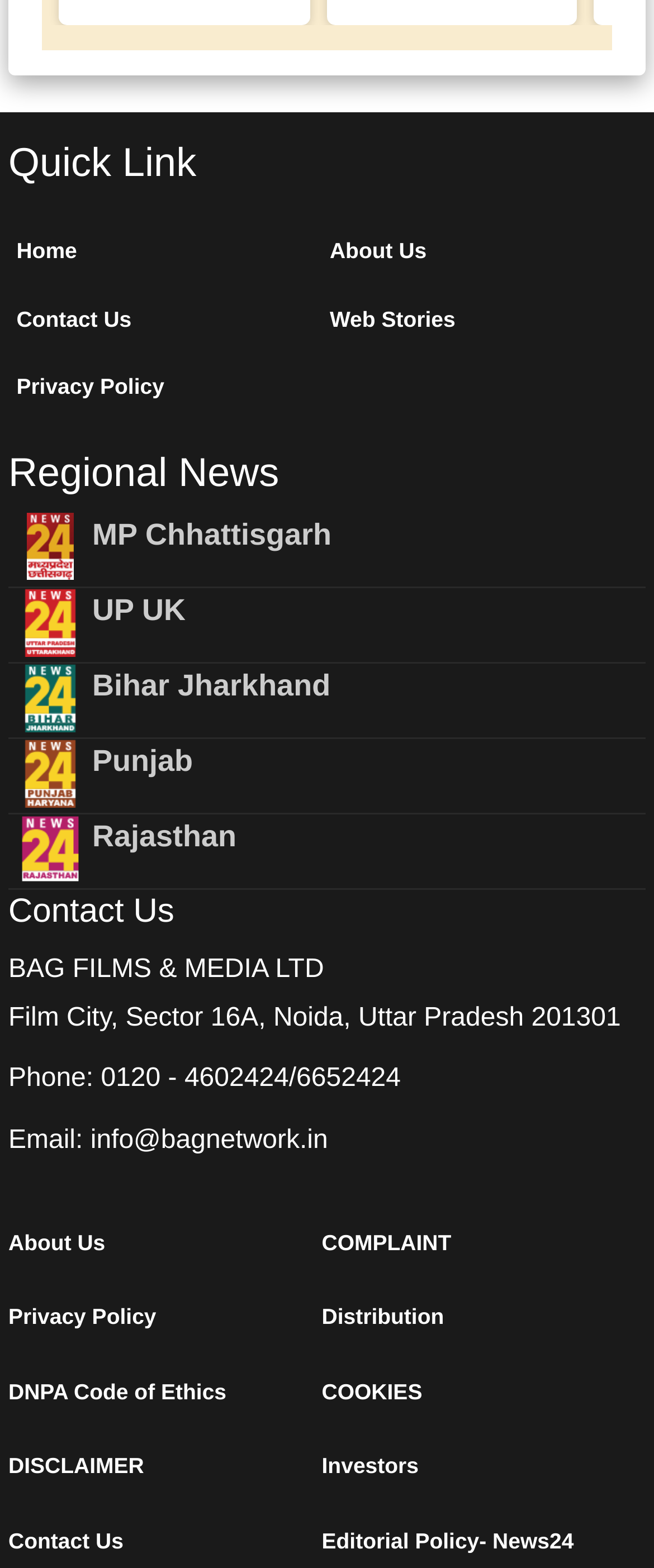Locate the bounding box coordinates of the area that needs to be clicked to fulfill the following instruction: "Go to MP Chhattisgarh". The coordinates should be in the format of four float numbers between 0 and 1, namely [left, top, right, bottom].

[0.141, 0.327, 0.507, 0.366]